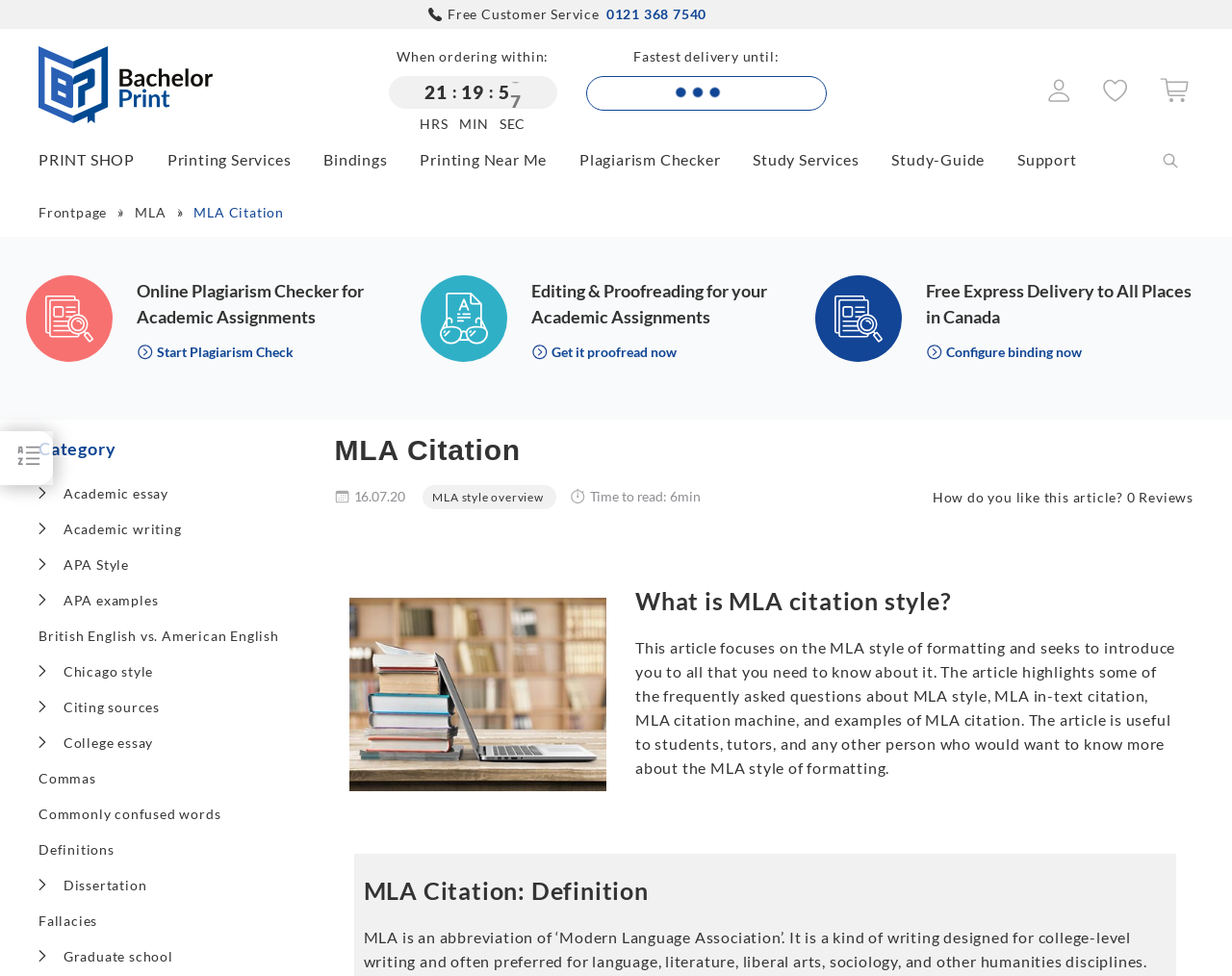What is the phone number for customer service? Based on the screenshot, please respond with a single word or phrase.

0121 368 7540